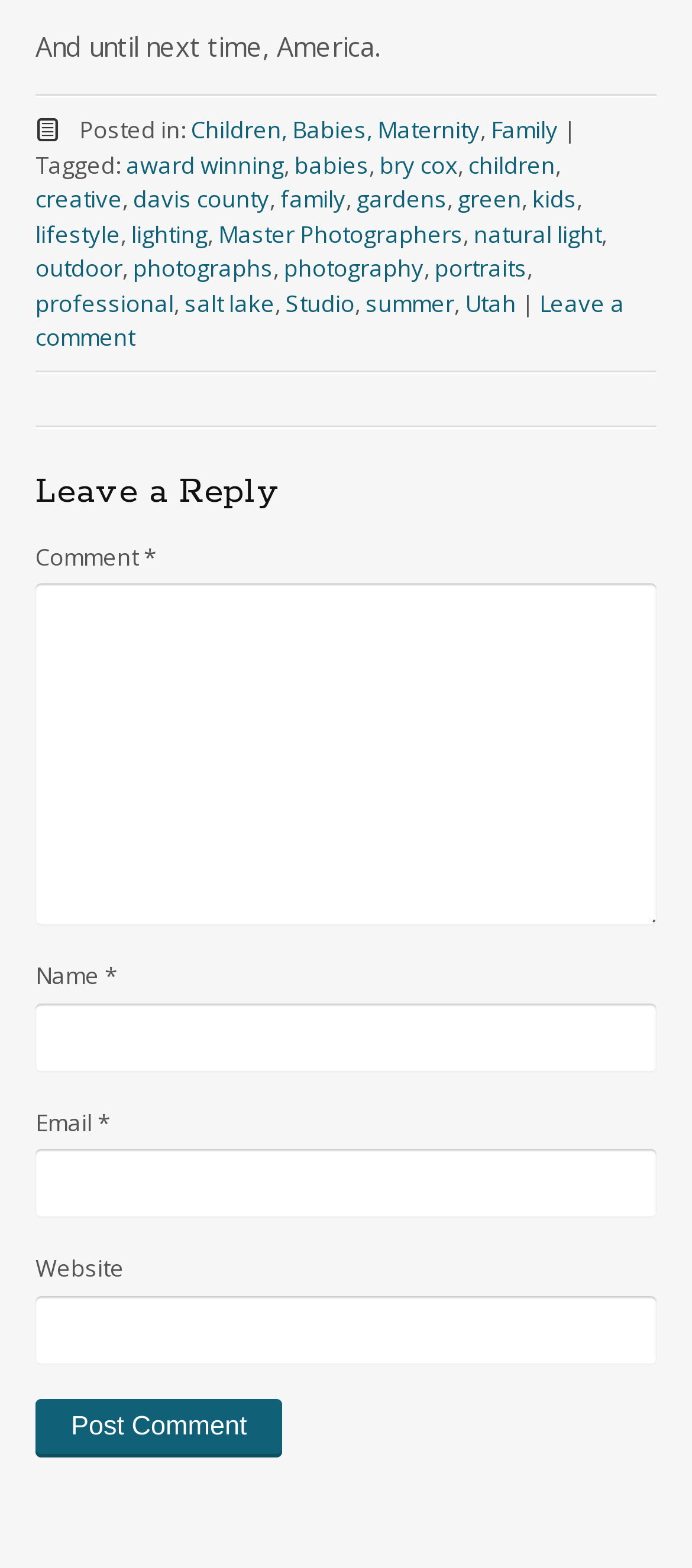Could you indicate the bounding box coordinates of the region to click in order to complete this instruction: "Click the 'Leave a comment' link".

[0.051, 0.183, 0.903, 0.225]